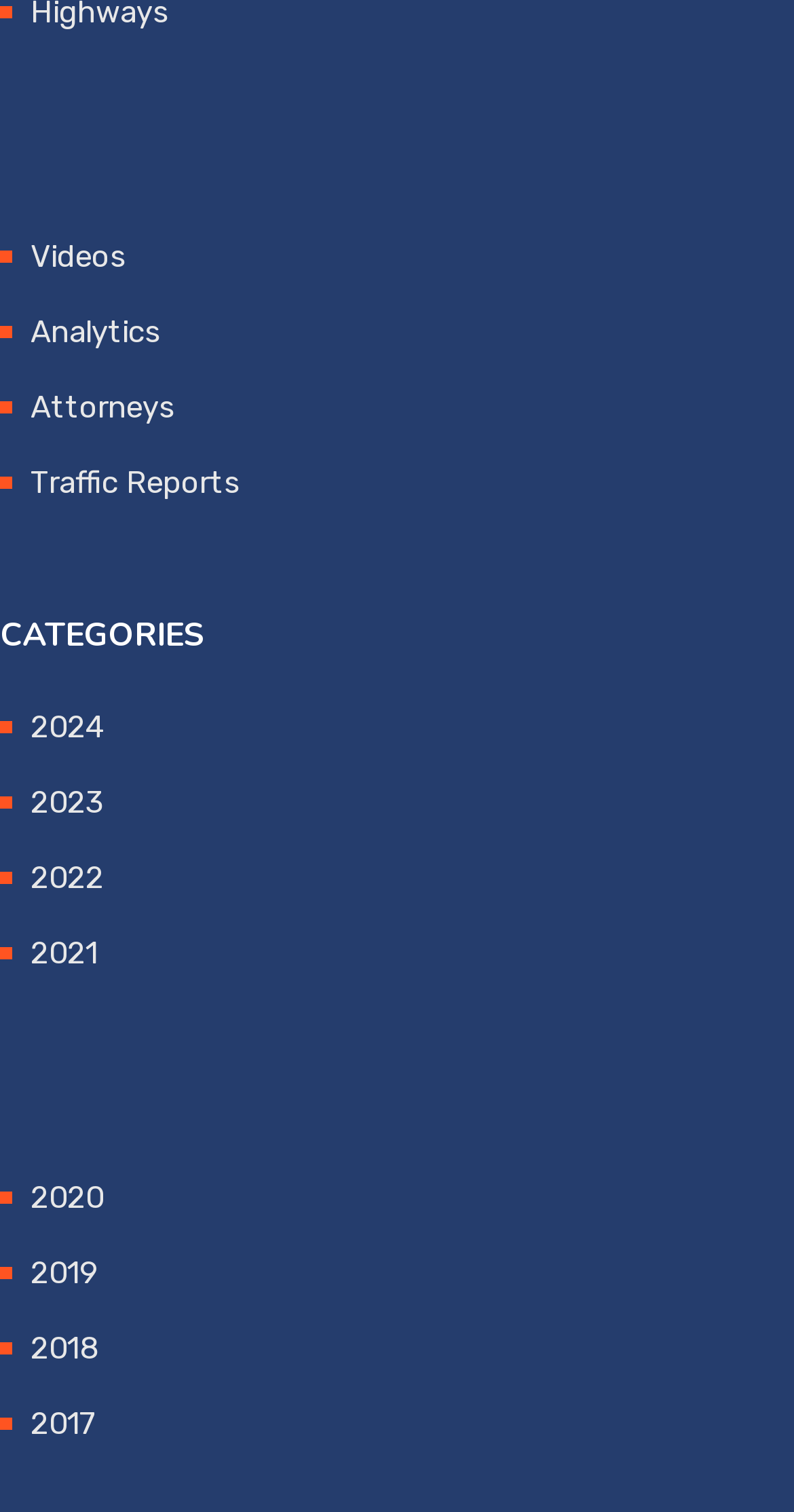Identify the bounding box of the UI element that matches this description: "aria-label="Open menu"".

None